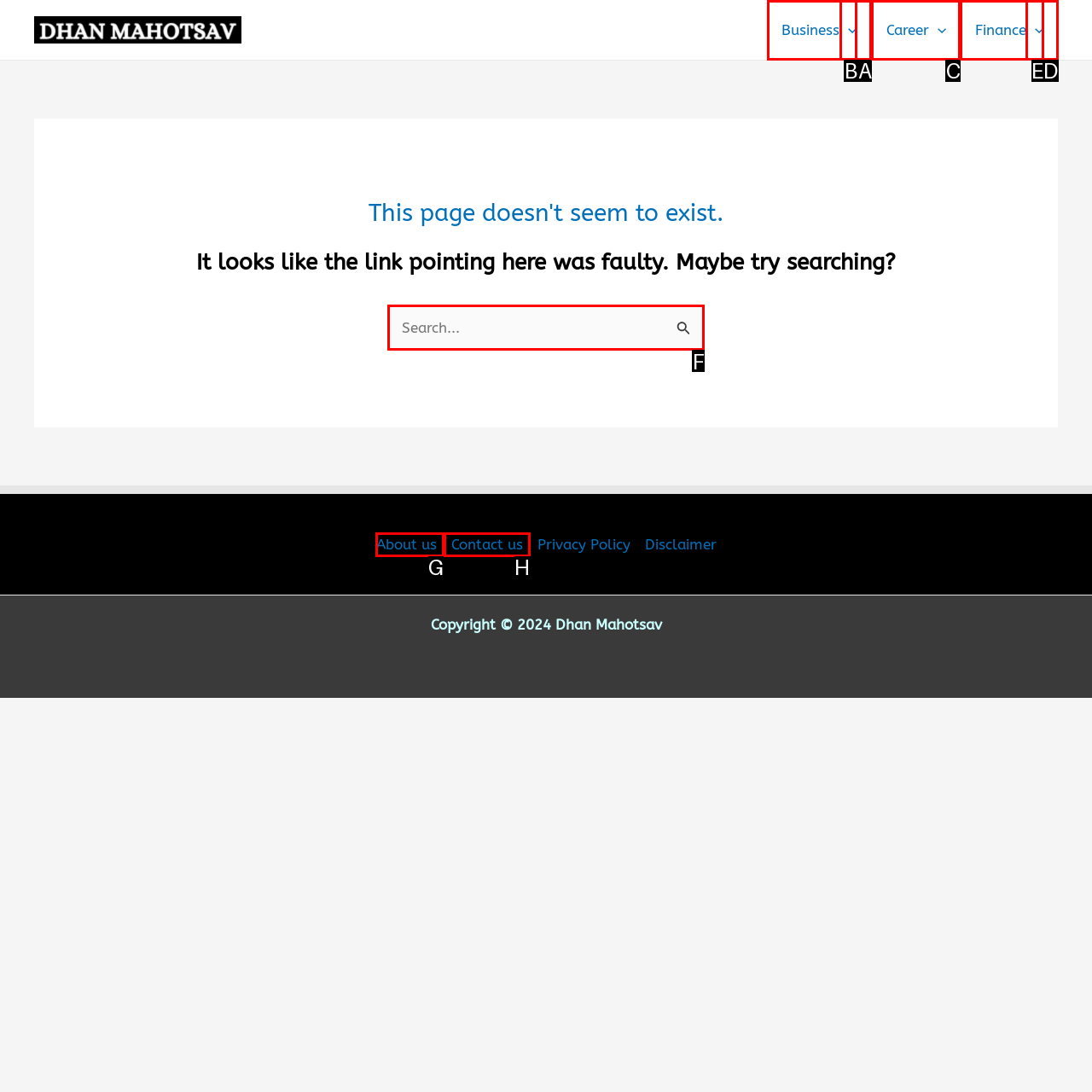Identify the letter of the option that should be selected to accomplish the following task: Read more about the SureShift Advantage. Provide the letter directly.

None